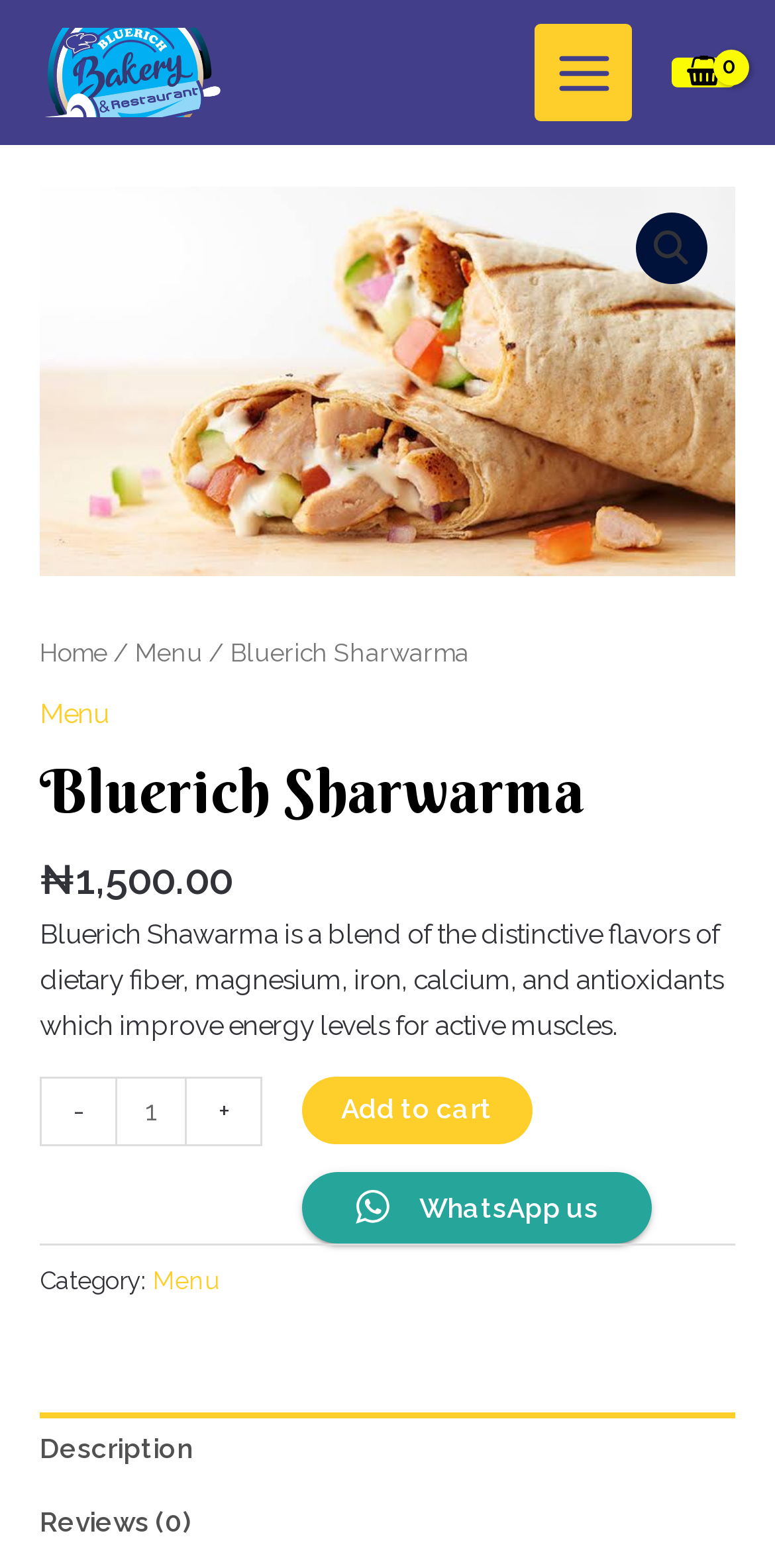Can you identify the bounding box coordinates of the clickable region needed to carry out this instruction: 'Search for something'? The coordinates should be four float numbers within the range of 0 to 1, stated as [left, top, right, bottom].

[0.821, 0.136, 0.914, 0.181]